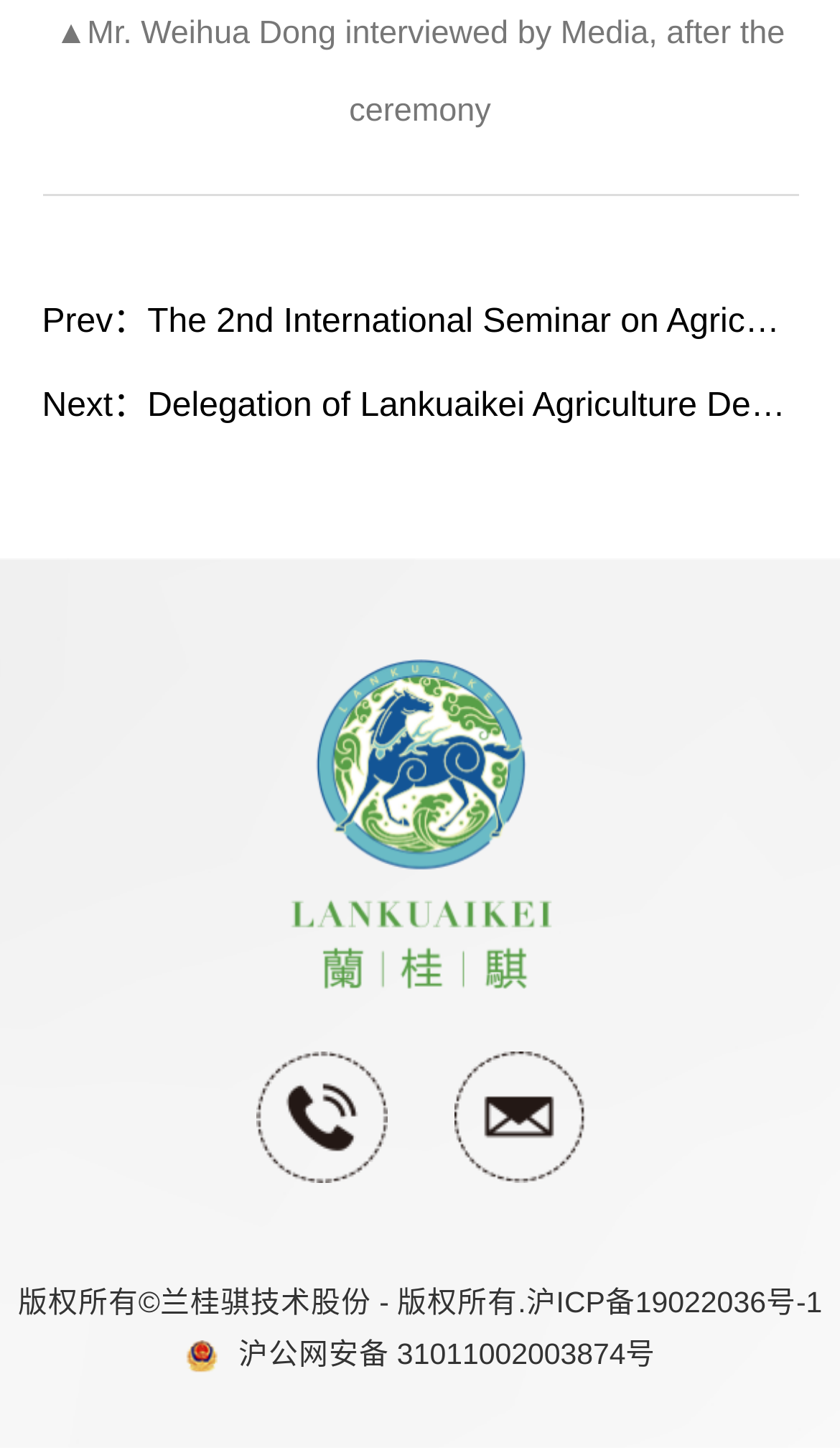How many links are there at the bottom of the page?
Provide an in-depth and detailed explanation in response to the question.

There are three links at the bottom of the page, which can be identified by the link elements with the contents '沪ICP备19022036号-1', '沪公⽹安备 31011002003874号', and an empty link.